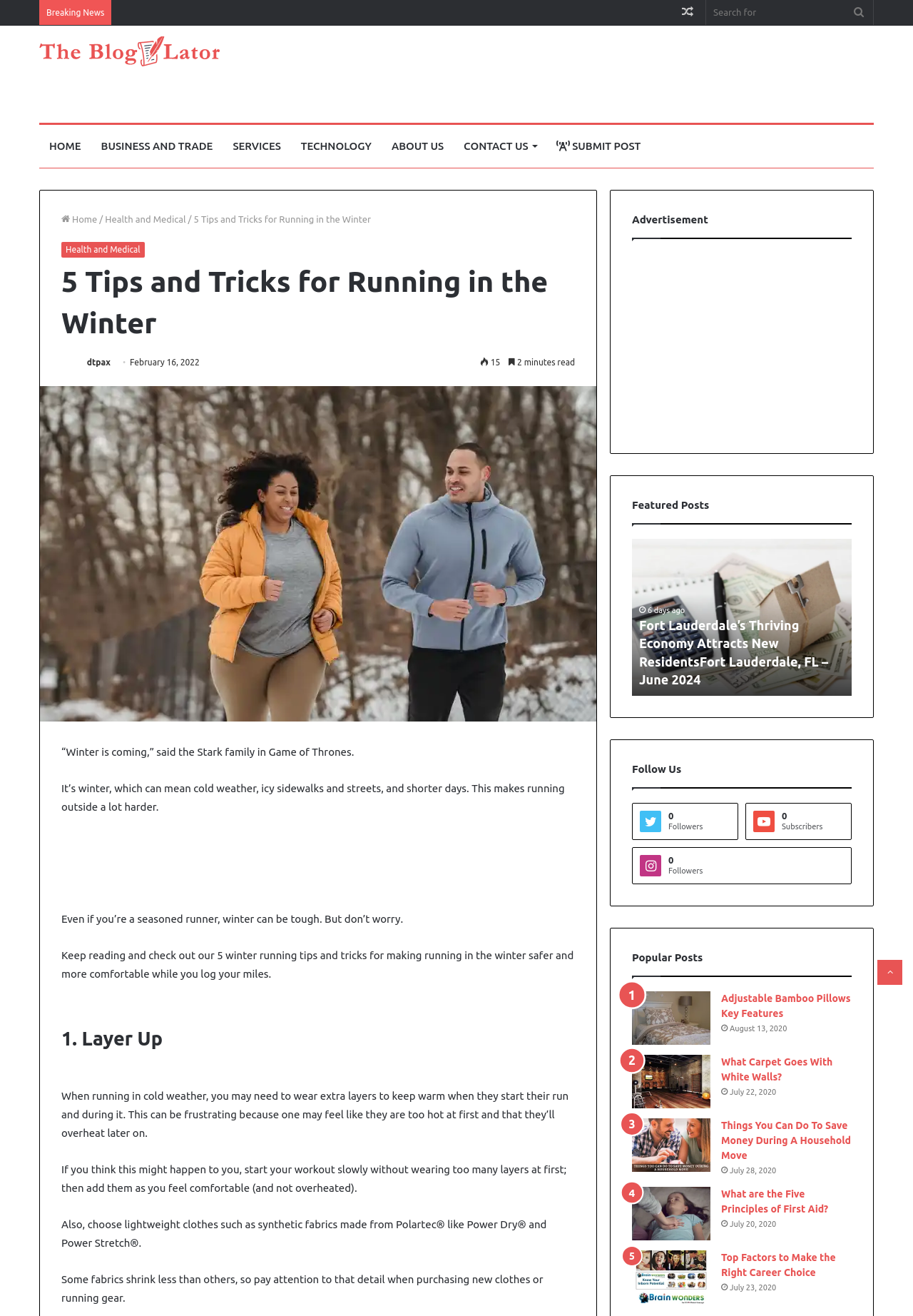Produce an elaborate caption capturing the essence of the webpage.

This webpage is about running in the winter, providing tips and tricks for making the experience safer and more comfortable. At the top, there is a navigation bar with links to "HOME", "BUSINESS AND TRADE", "SERVICES", "TECHNOLOGY", "ABOUT US", "CONTACT US", and "SUBMIT POST". Below the navigation bar, there is a header section with a link to "The Blogulator" and an image of the same name.

The main content of the webpage is divided into two columns. The left column contains the article about winter running, while the right column has various sections, including "Advertisement", "Featured Posts", "Follow Us", and "Popular Posts".

The article in the left column starts with a heading "5 Tips and Tricks for Running in the Winter" and has a subheading "Winter is coming, but don't let it stop you from running". The article is divided into sections, each with a heading, such as "1. Layer Up", and contains text and images related to winter running.

In the right column, the "Advertisement" section has an iframe with an advertisement. The "Featured Posts" section has a list of links to other articles, each with a title, a brief description, and an image. The "Follow Us" section has links to social media platforms, and the "Popular Posts" section has a list of links to other articles, each with a title, a brief description, and an image.

At the bottom of the webpage, there is a "Back to top" button.